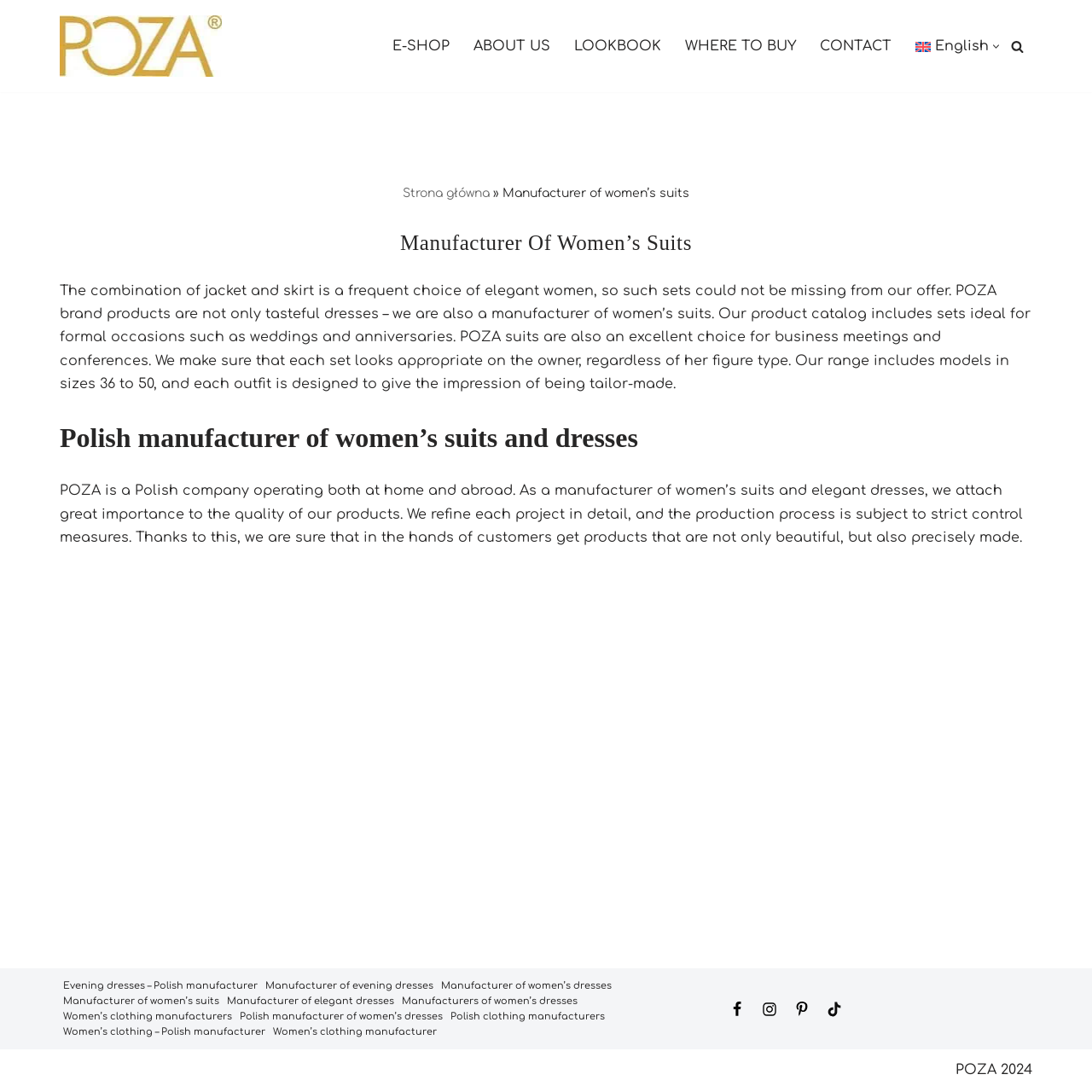Determine the coordinates of the bounding box that should be clicked to complete the instruction: "Search for something". The coordinates should be represented by four float numbers between 0 and 1: [left, top, right, bottom].

None